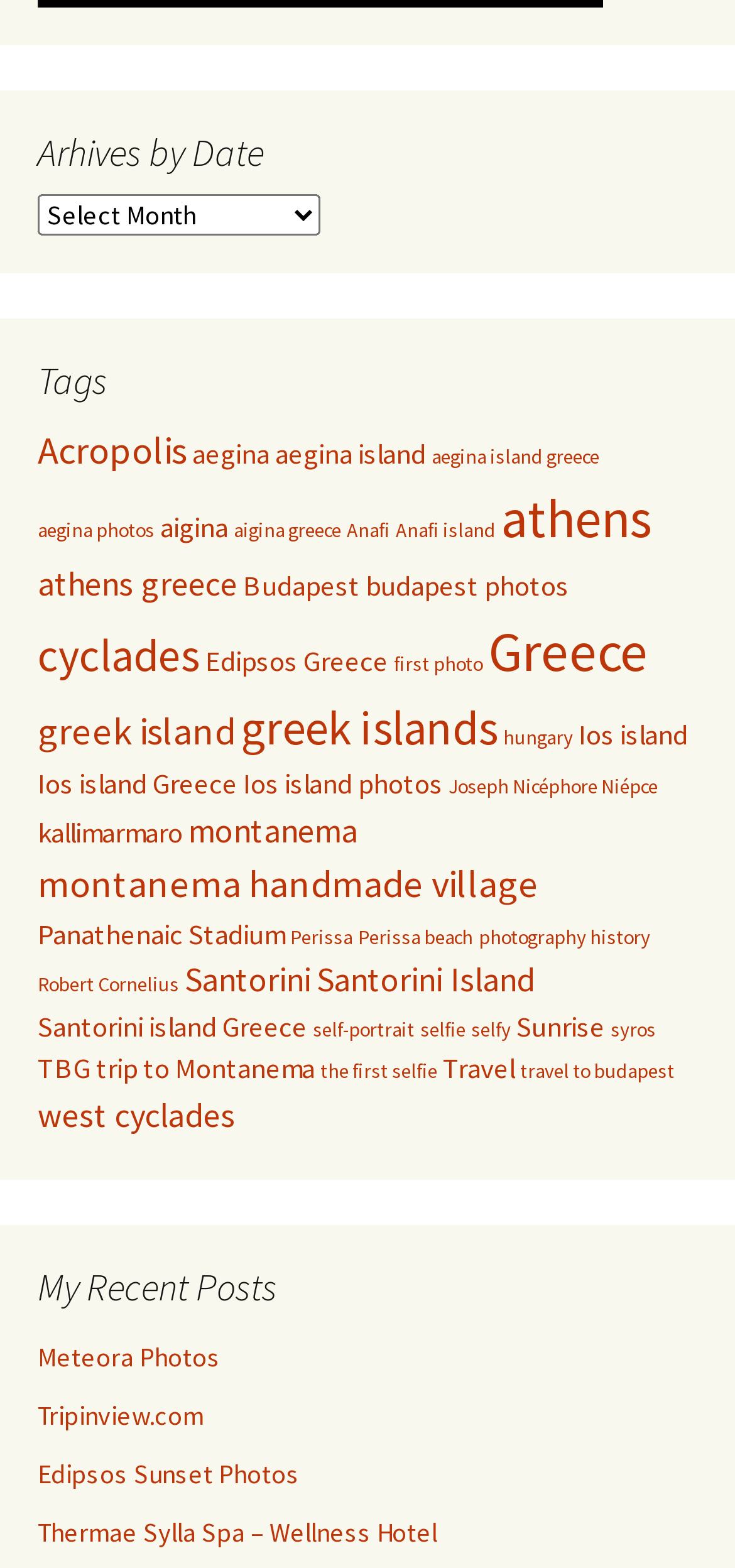Please determine the bounding box coordinates of the element's region to click for the following instruction: "Check out the Thermae Sylla Spa – Wellness Hotel post".

[0.051, 0.966, 0.595, 0.987]